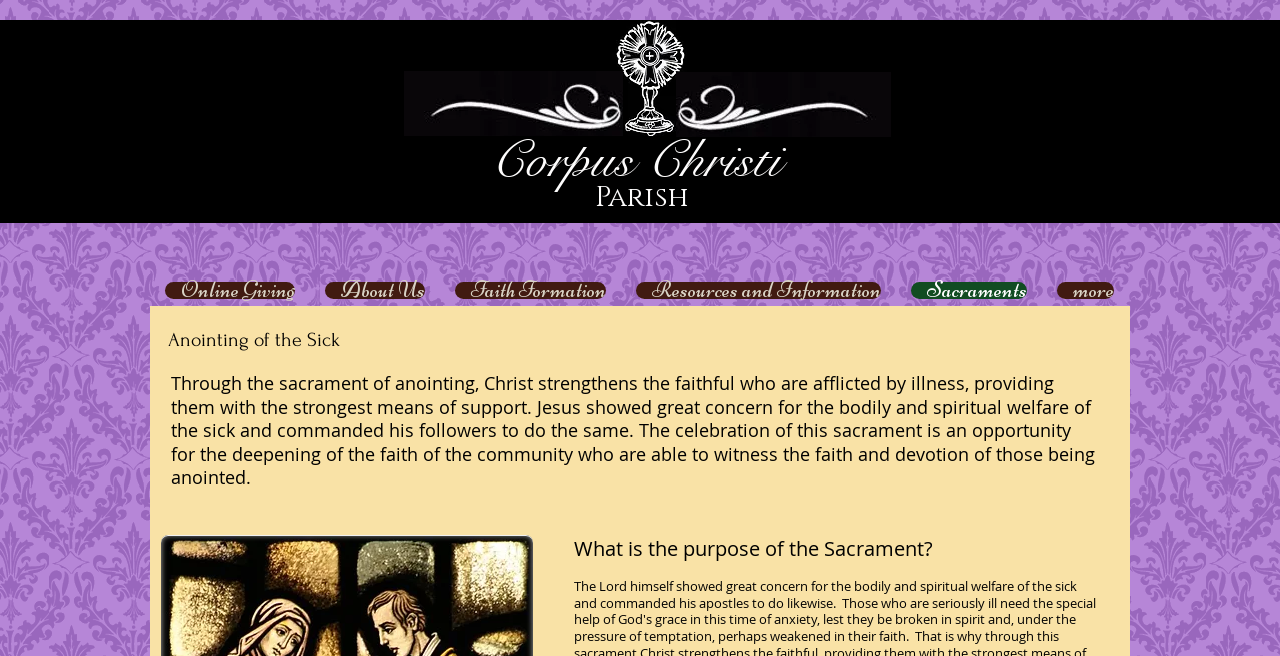How many links are in the navigation menu?
Refer to the image and provide a one-word or short phrase answer.

6